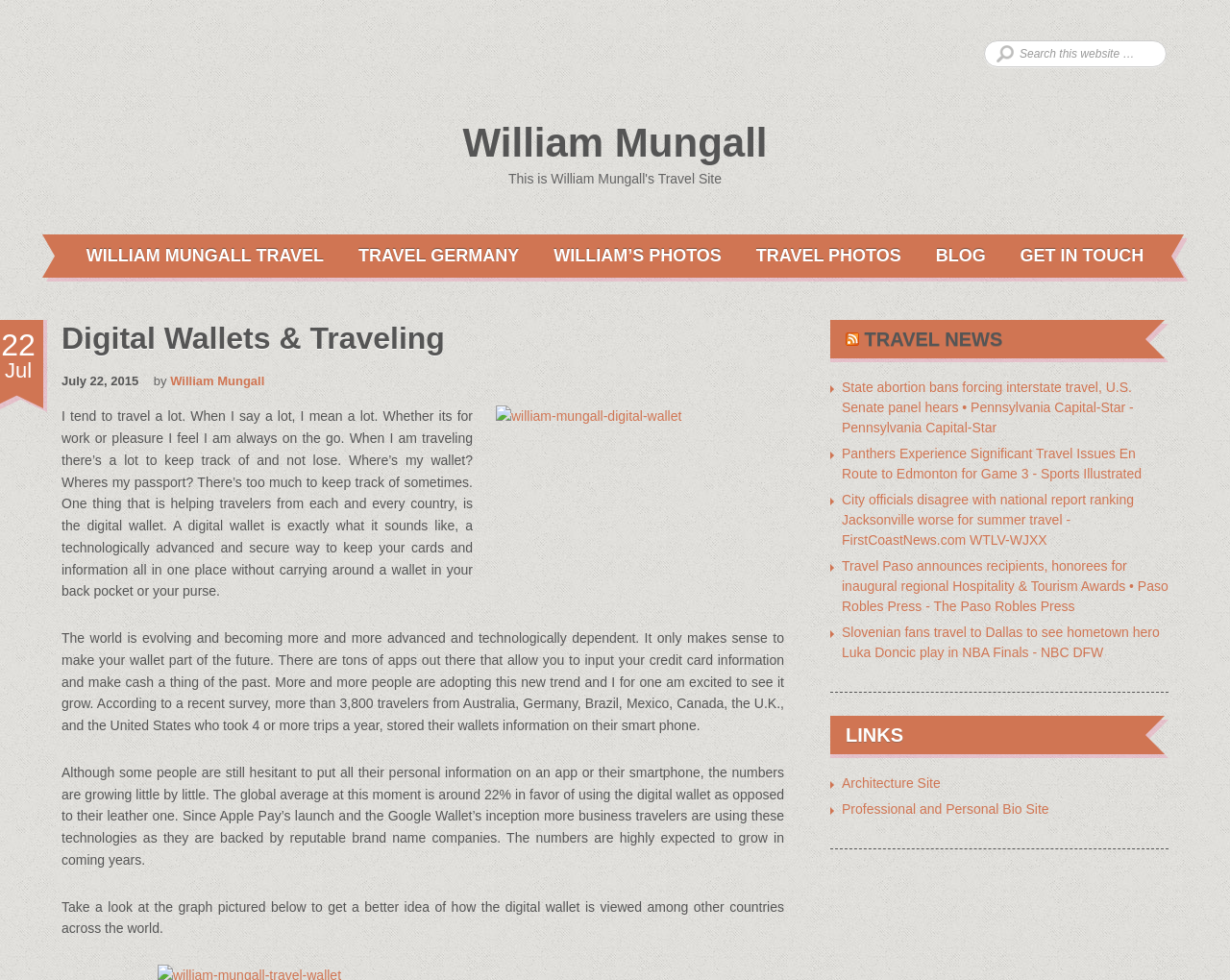From the image, can you give a detailed response to the question below:
What is the global average of people using digital wallets?

The global average of people using digital wallets can be determined by reading the text of the blog post. According to the post, 'the global average at this moment is around 22% in favor of using the digital wallet as opposed to their leather one'.